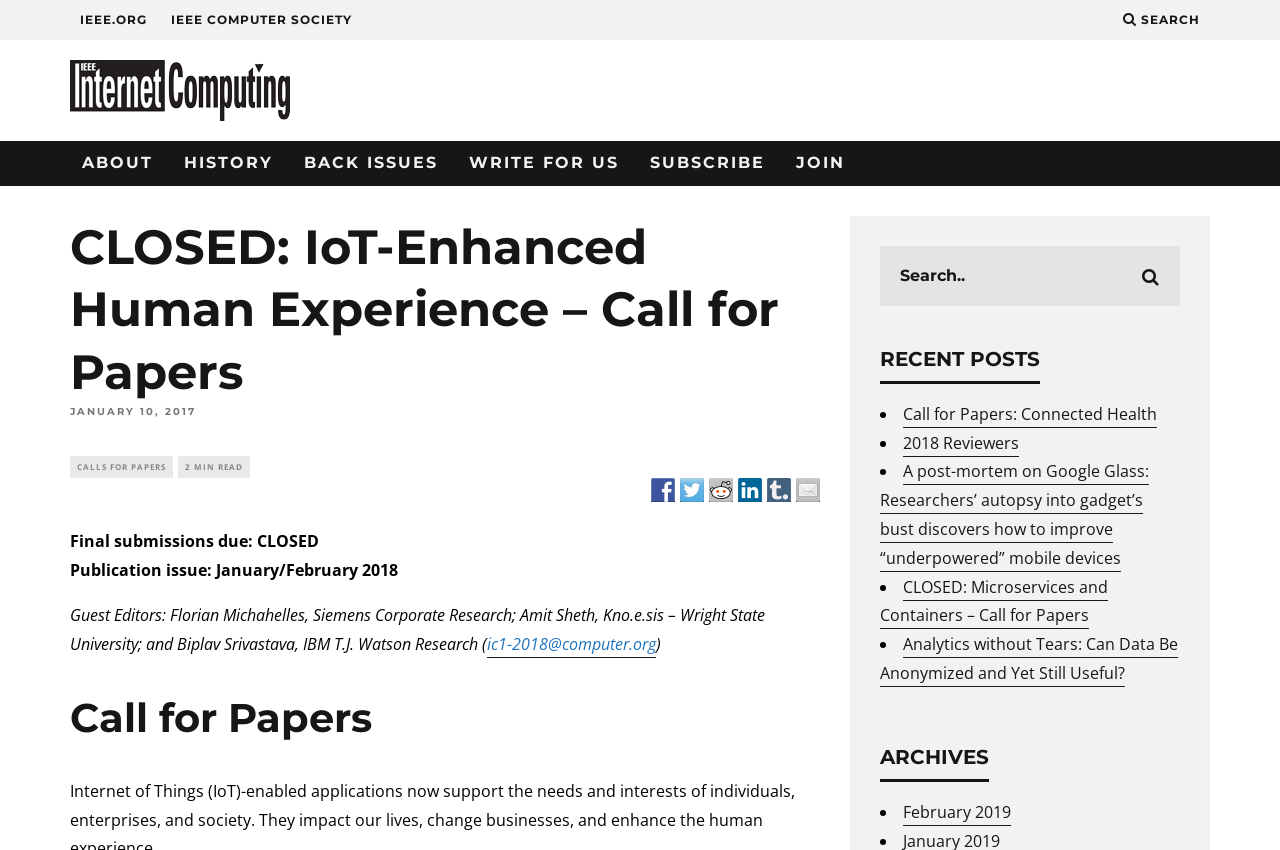Can you identify the bounding box coordinates of the clickable region needed to carry out this instruction: 'Subscribe to the newsletter'? The coordinates should be four float numbers within the range of 0 to 1, stated as [left, top, right, bottom].

[0.498, 0.166, 0.607, 0.219]